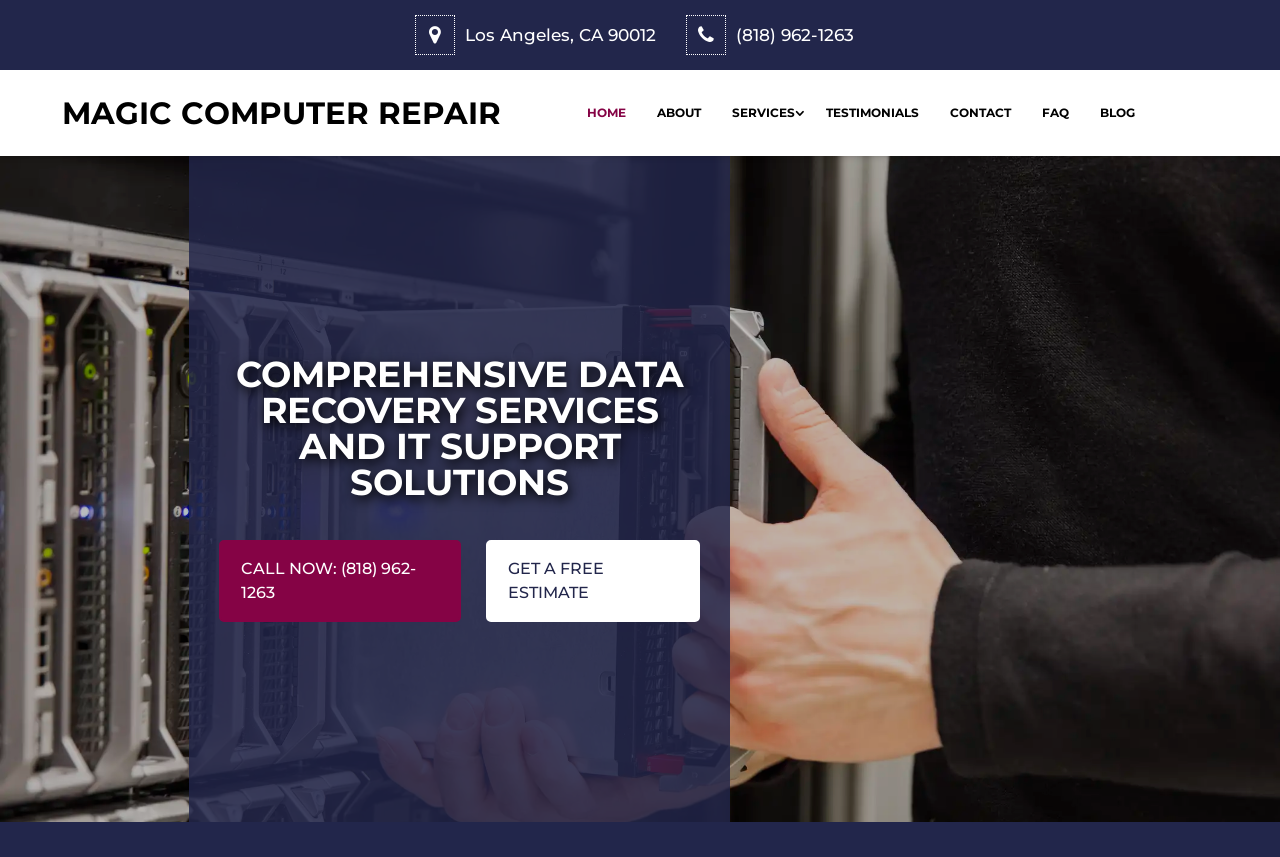Pinpoint the bounding box coordinates of the element to be clicked to execute the instruction: "Get a free estimate".

[0.379, 0.63, 0.547, 0.726]